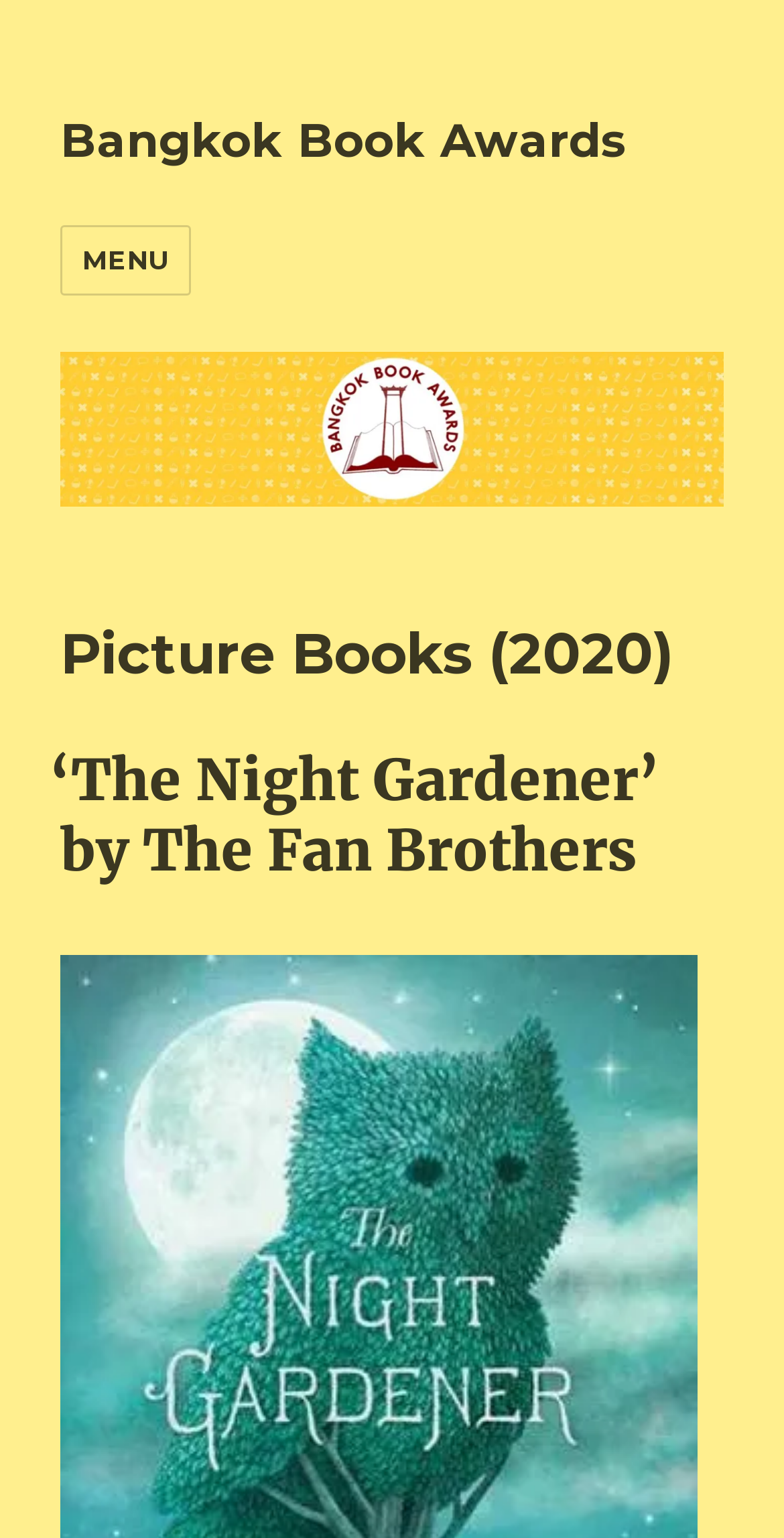Please find the bounding box for the UI component described as follows: "Bangkok Book Awards".

[0.077, 0.073, 0.8, 0.11]